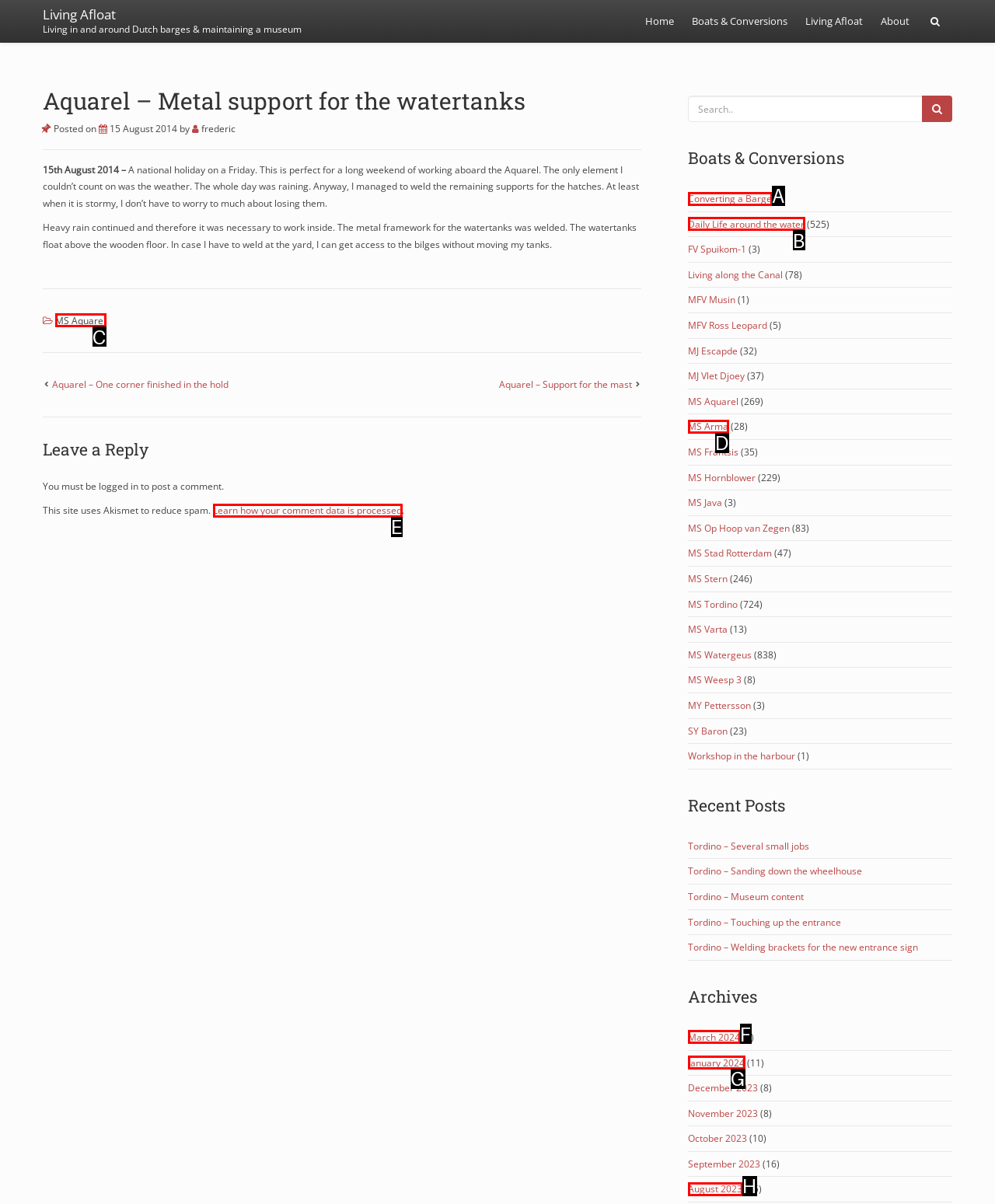Identify the bounding box that corresponds to: Clearwater FL Diabetes Care Center
Respond with the letter of the correct option from the provided choices.

None